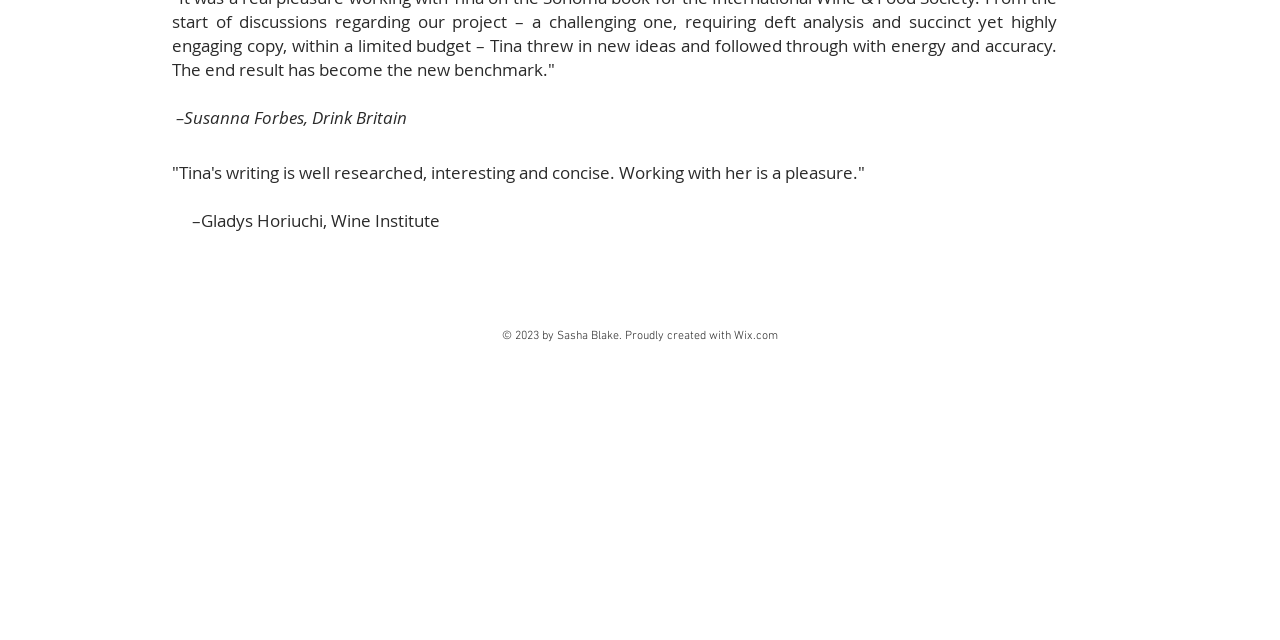Identify the bounding box for the UI element described as: "Wix.com". The coordinates should be four float numbers between 0 and 1, i.e., [left, top, right, bottom].

[0.573, 0.514, 0.607, 0.536]